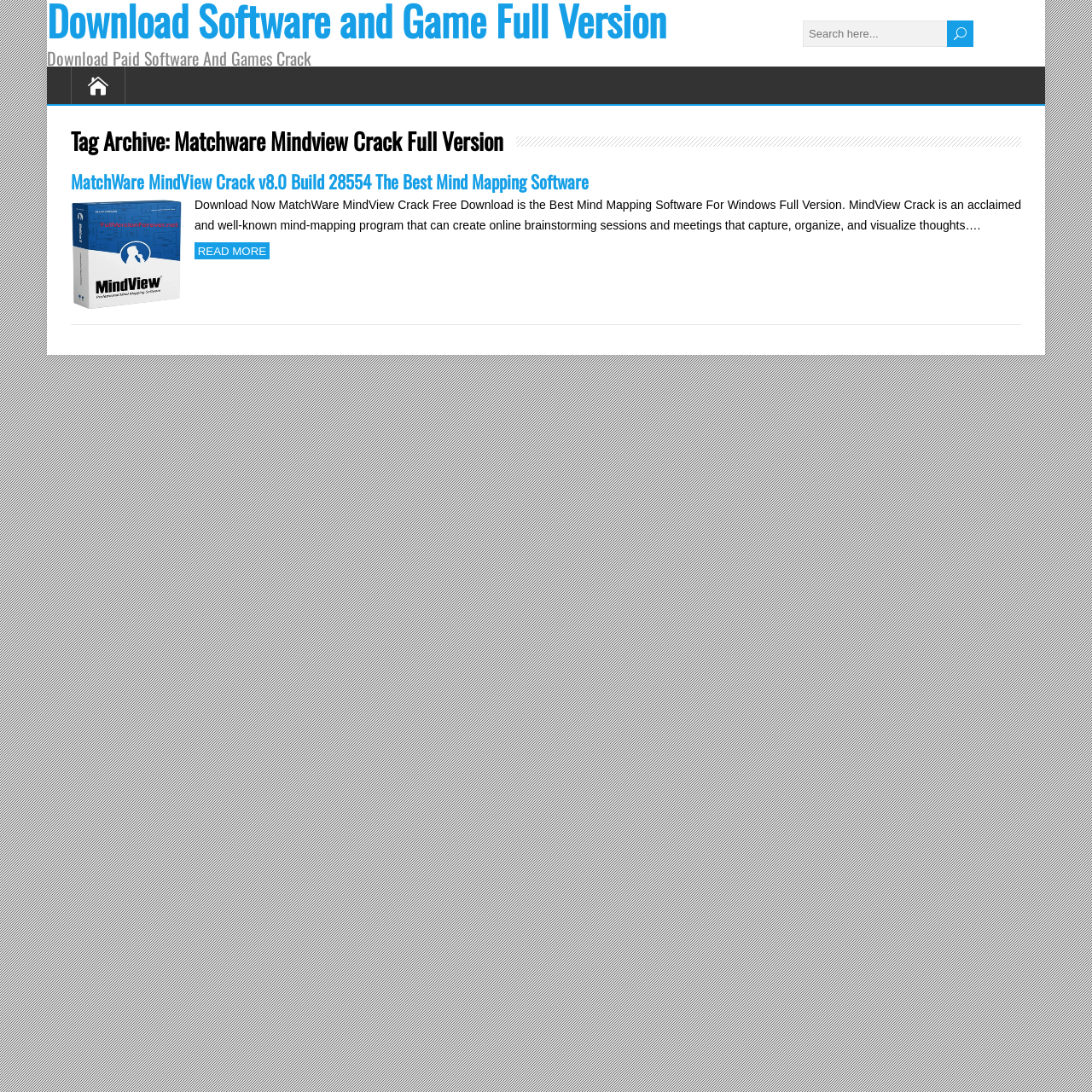Answer the question with a brief word or phrase:
What type of software is being promoted?

Mind mapping software